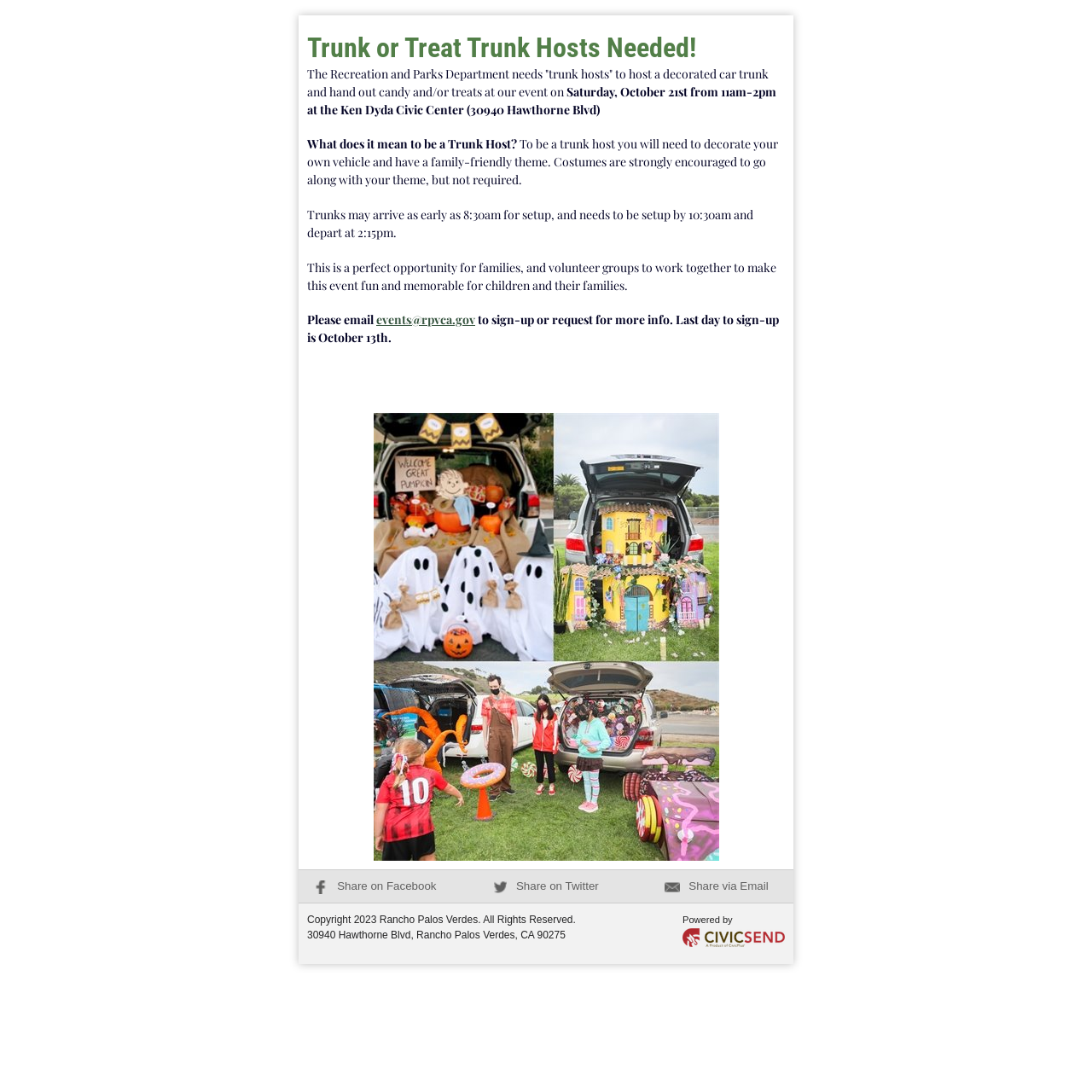Your task is to extract the text of the main heading from the webpage.

Trunk or Treat Trunk Hosts Needed!